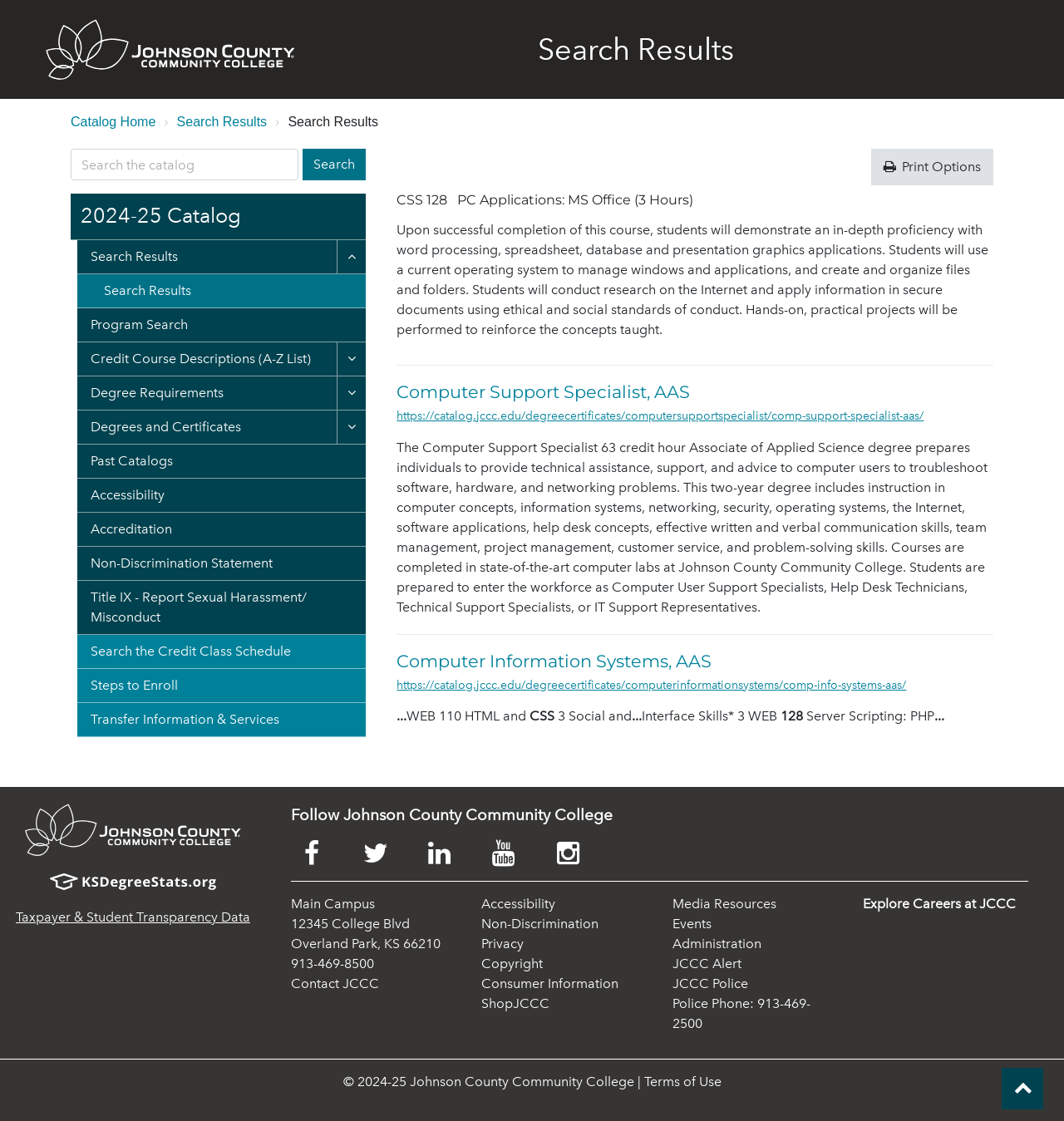Kindly determine the bounding box coordinates for the clickable area to achieve the given instruction: "Print the page".

[0.819, 0.133, 0.934, 0.165]